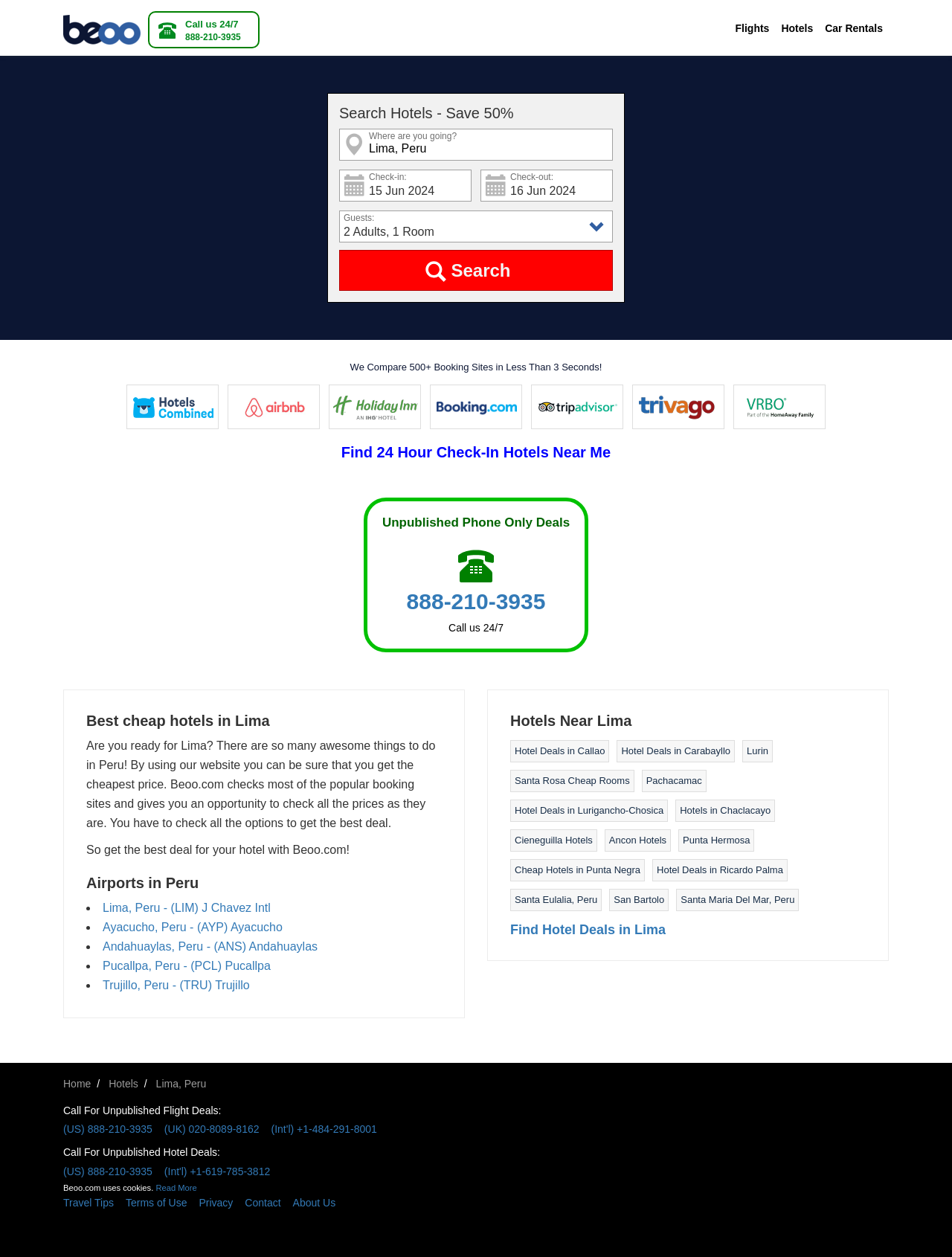Give a one-word or phrase response to the following question: What is the default check-in date?

15 Jun 2024